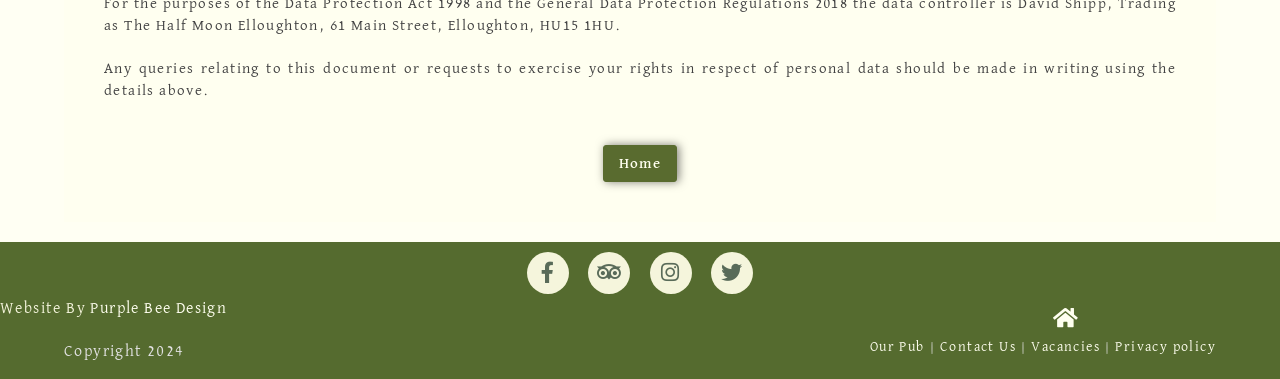Can you determine the bounding box coordinates of the area that needs to be clicked to fulfill the following instruction: "view privacy policy"?

[0.871, 0.896, 0.95, 0.933]